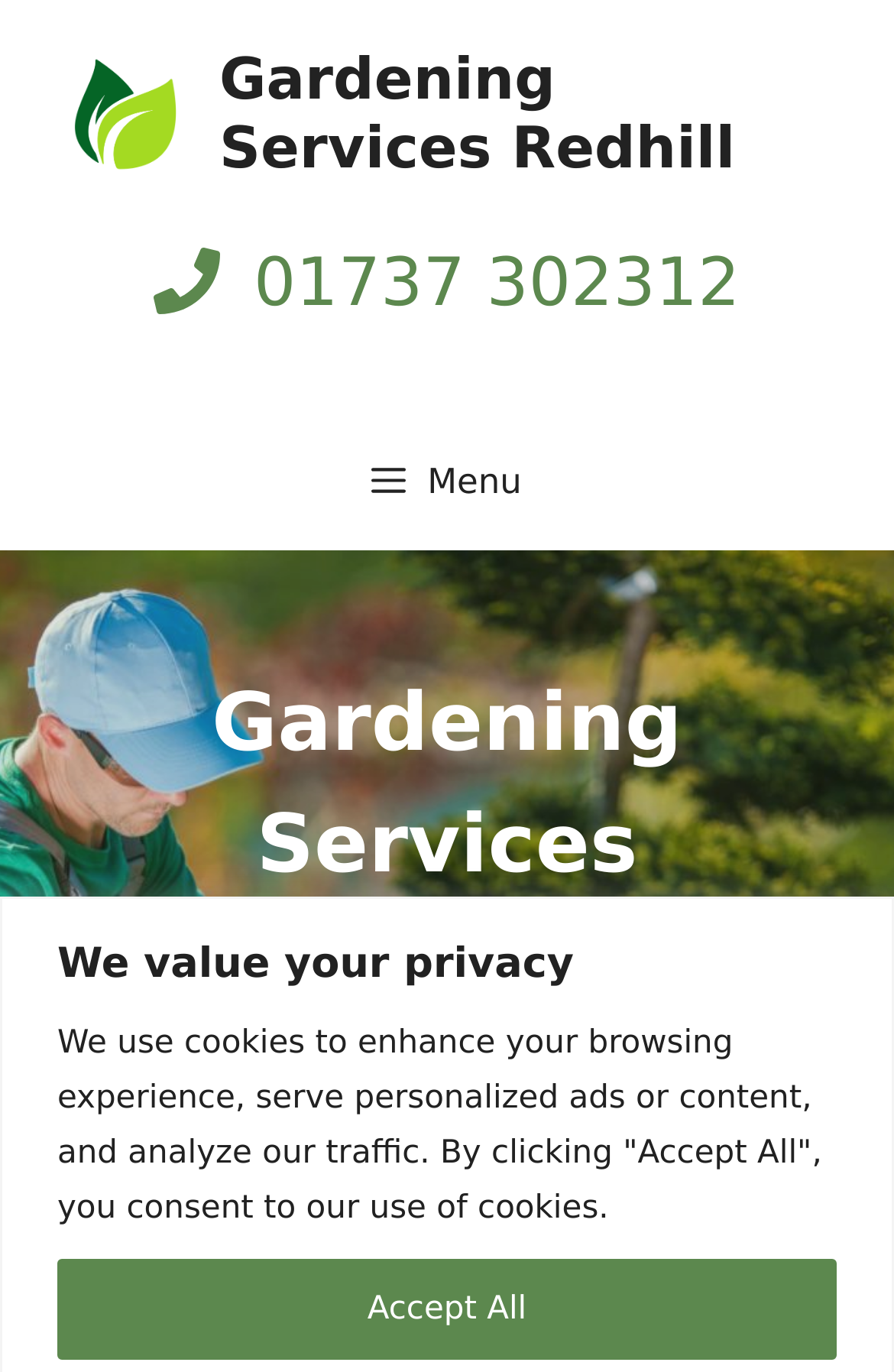Answer succinctly with a single word or phrase:
What is the phone number on the webpage?

01737 302312